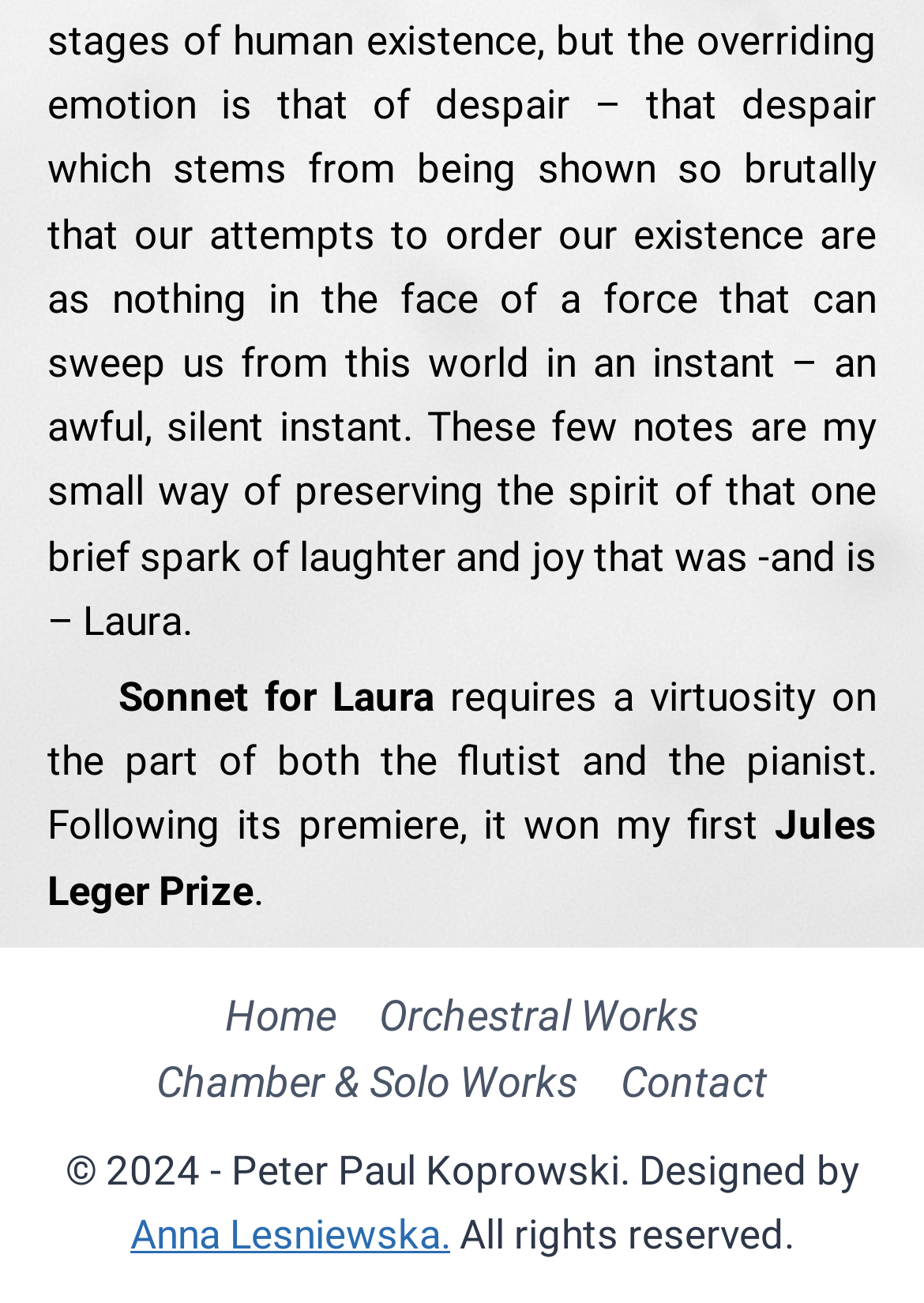Examine the screenshot and answer the question in as much detail as possible: What is the name of the sonnet?

The question asks for the name of the sonnet, which can be found in the StaticText element with the text 'Sonnet for Laura' at coordinates [0.128, 0.516, 0.47, 0.553].